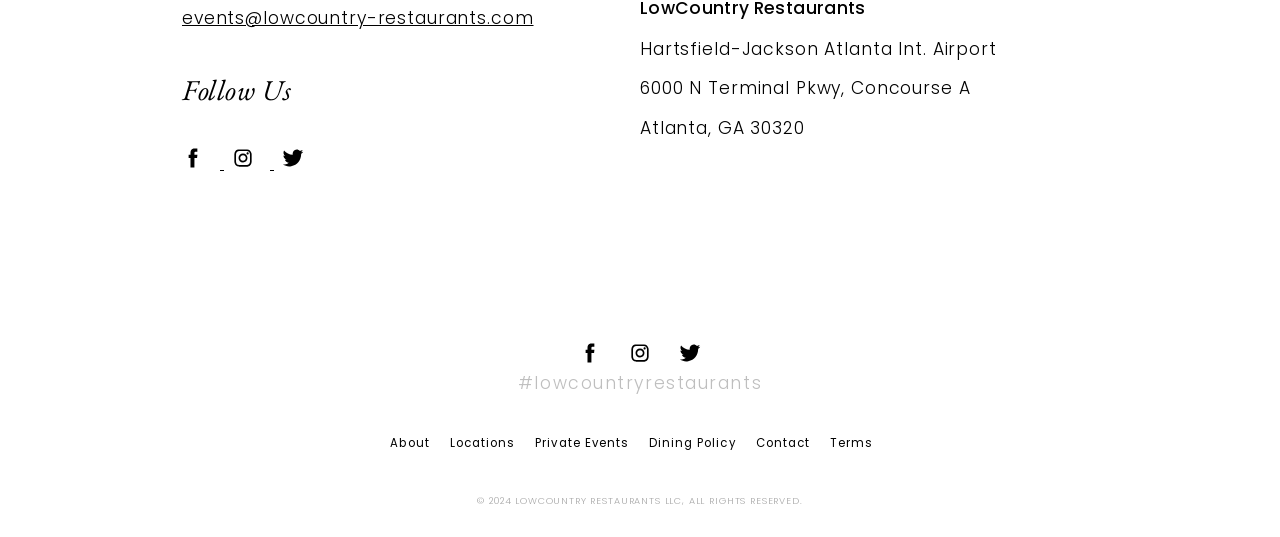Find the UI element described as: "parent_node: #lowcountryrestaurants" and predict its bounding box coordinates. Ensure the coordinates are four float numbers between 0 and 1, [left, top, right, bottom].

[0.453, 0.636, 0.47, 0.693]